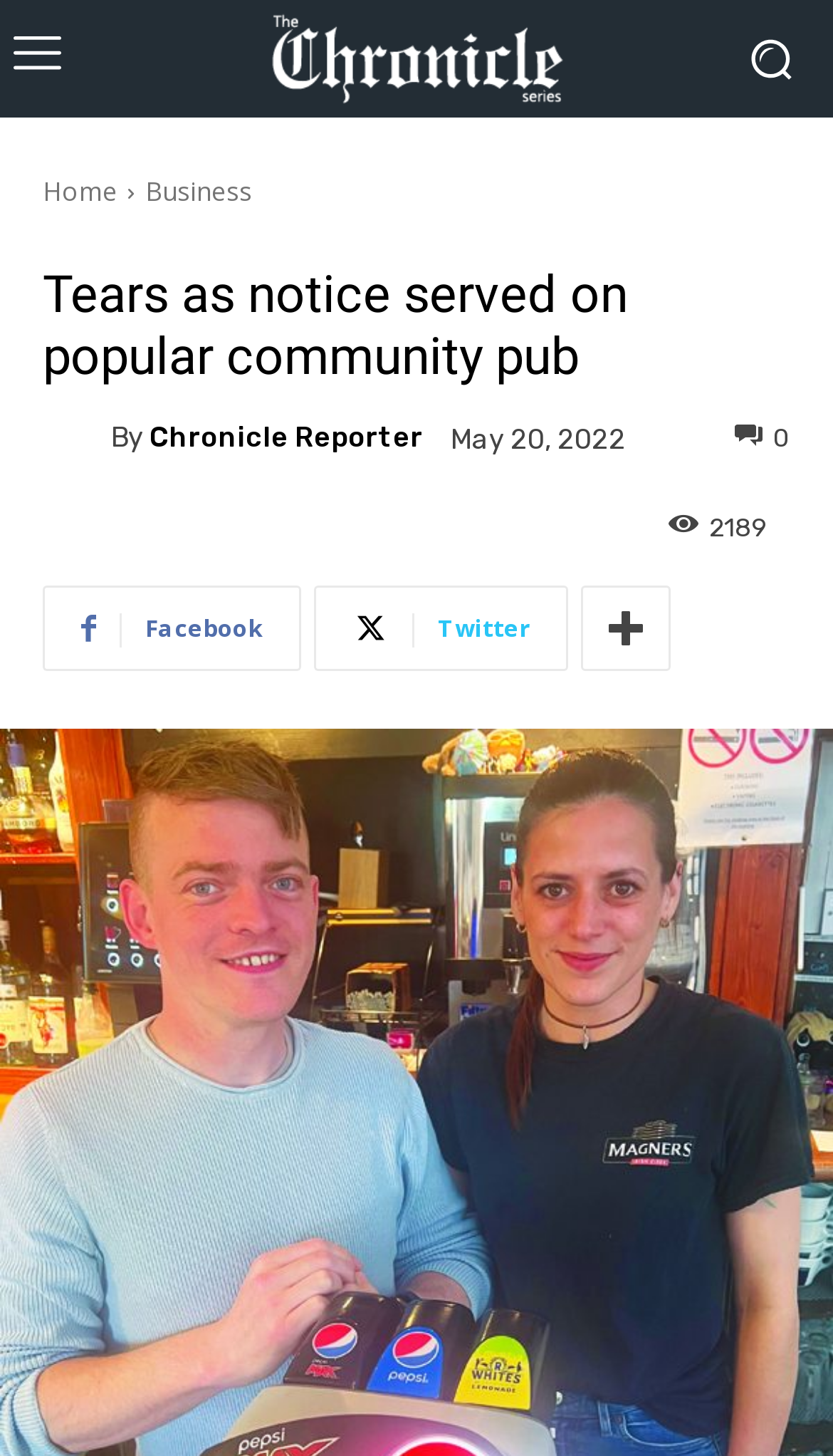Give a one-word or one-phrase response to the question:
What is the logo of the website?

The Congleton Series Logo